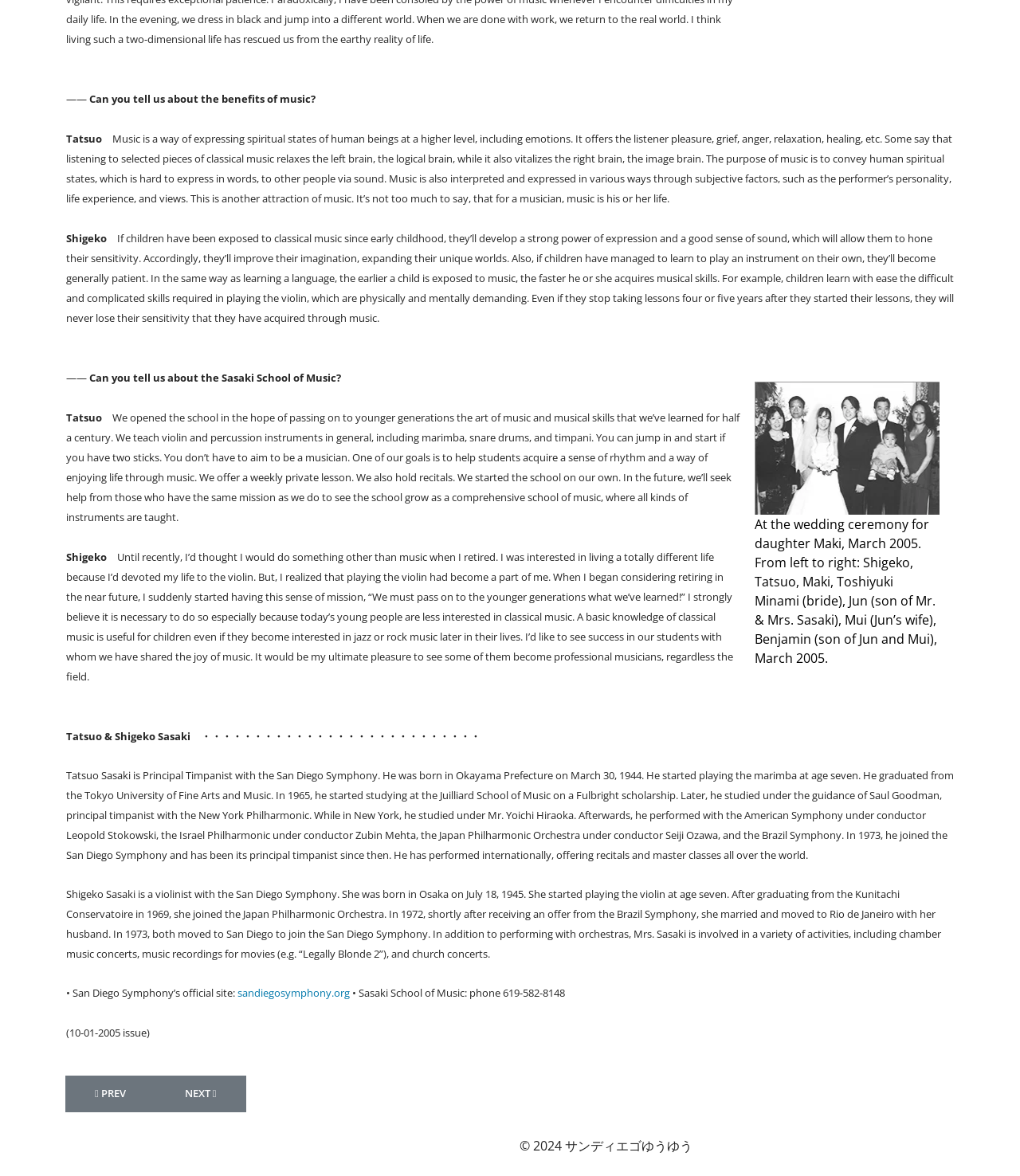What is the name of the school founded by Tatsuo and Shigeko?
Answer the question using a single word or phrase, according to the image.

Sasaki School of Music